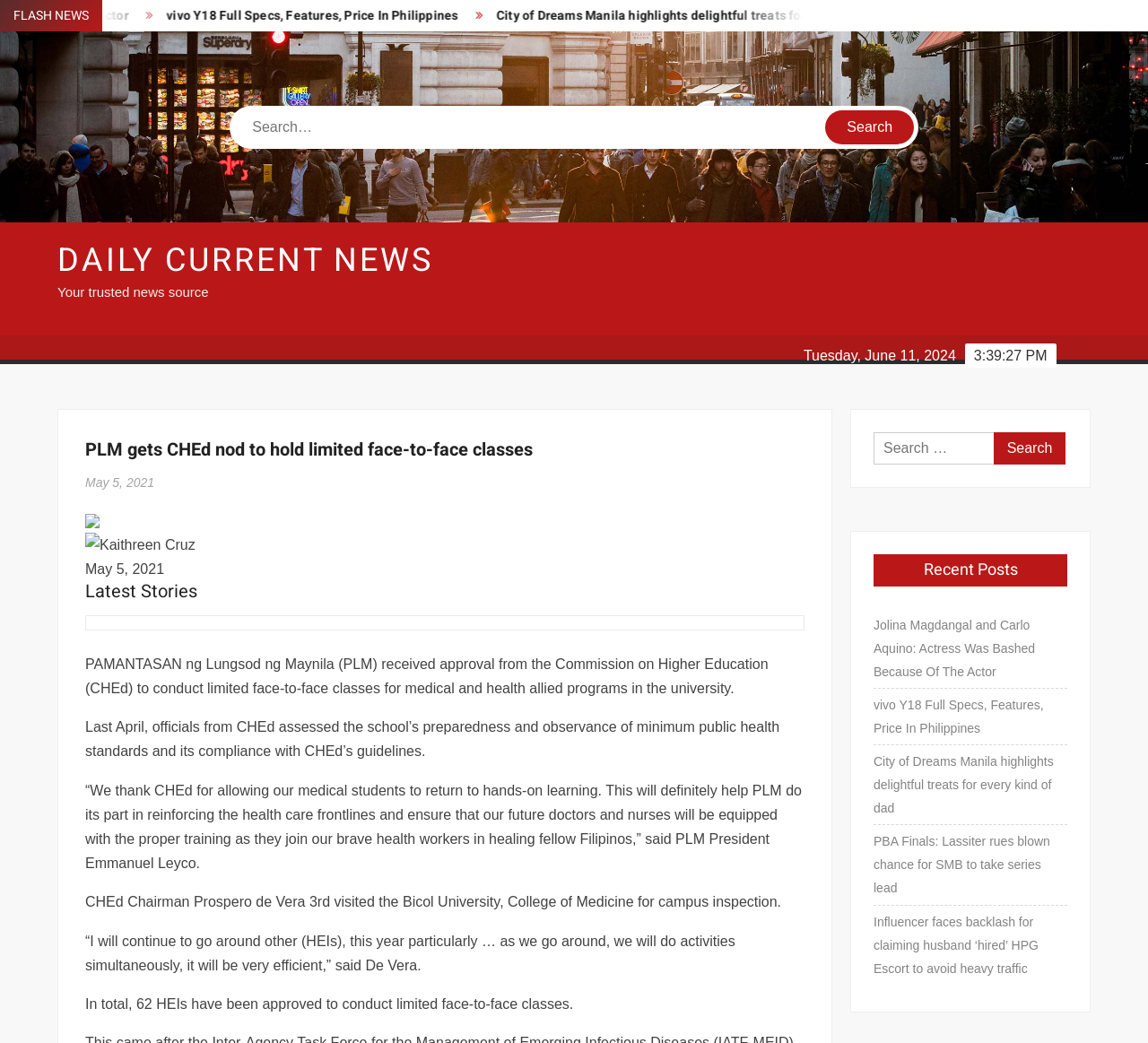Using the given element description, provide the bounding box coordinates (top-left x, top-left y, bottom-right x, bottom-right y) for the corresponding UI element in the screenshot: May 5, 2021

[0.074, 0.456, 0.134, 0.469]